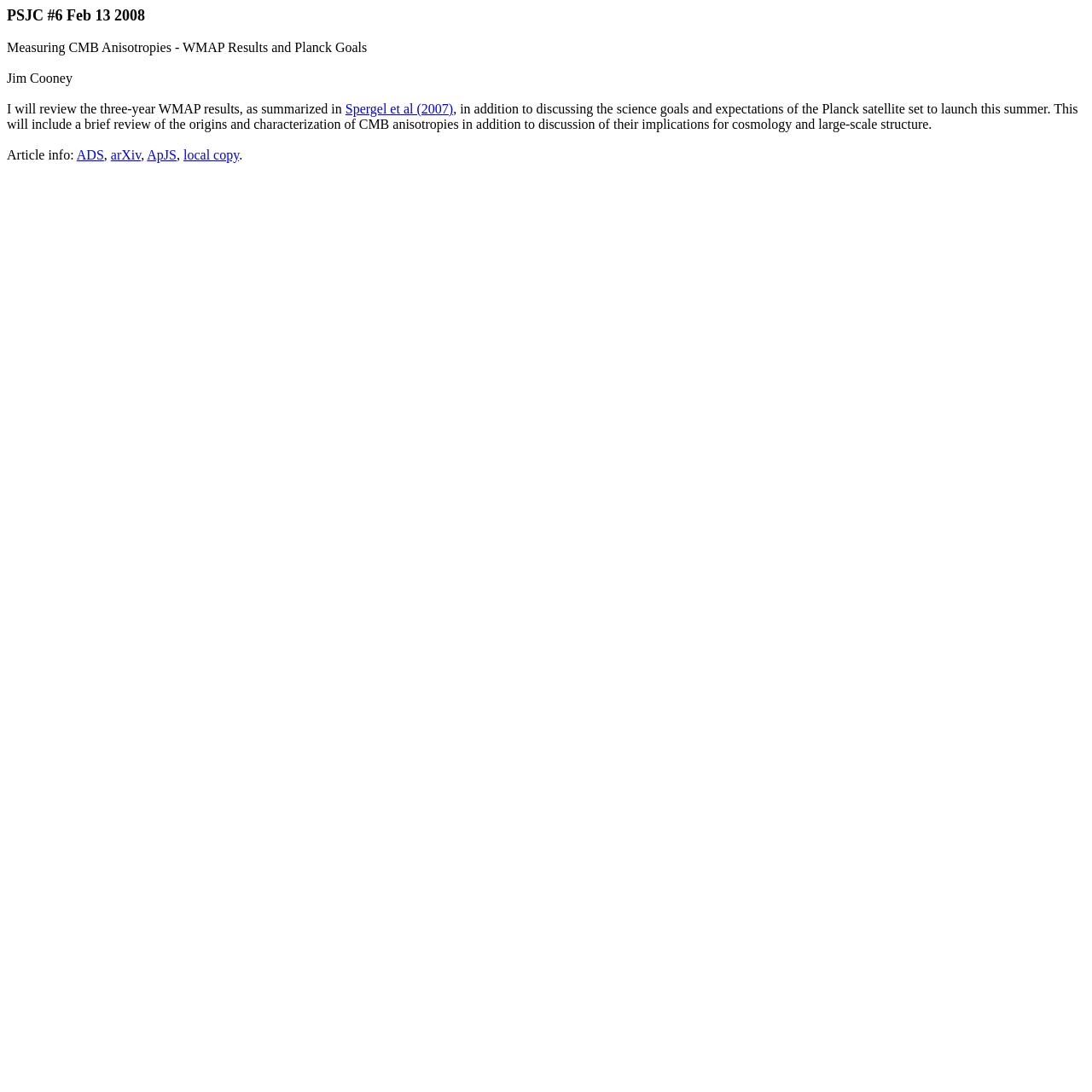Who is the presenter?
Could you answer the question with a detailed and thorough explanation?

The static text 'Jim Cooney' is located below the title, indicating that Jim Cooney is the presenter of the talk.